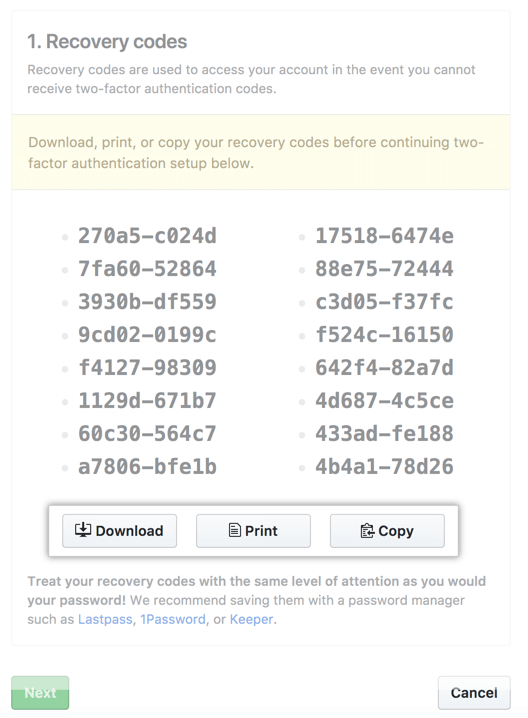What format do recovery codes follow?
Answer the question with just one word or phrase using the image.

Alphanumeric characters separated by hyphens